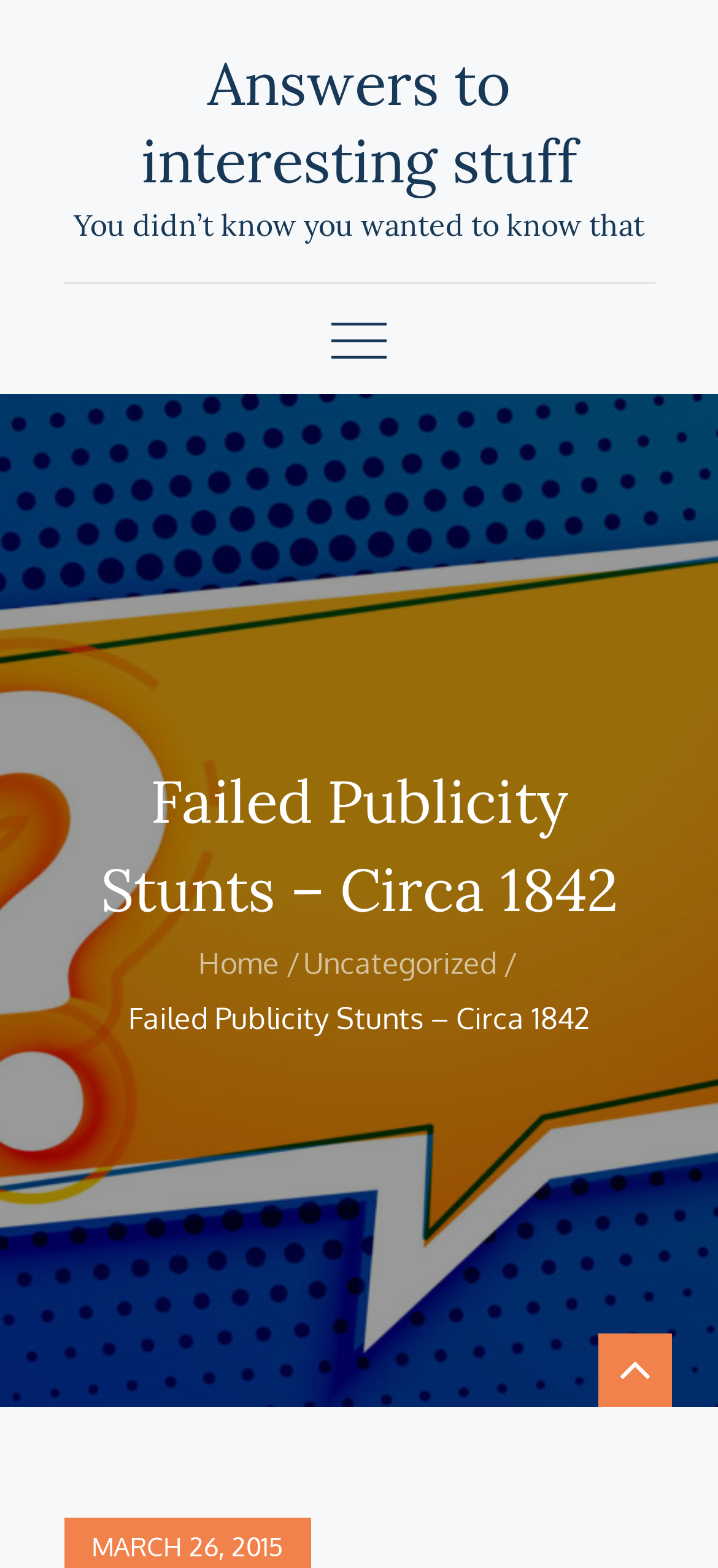What is the text above the main heading?
Could you please answer the question thoroughly and with as much detail as possible?

I looked at the elements above the main heading 'Failed Publicity Stunts – Circa 1842' and found a static text element with the content 'You didn’t know you wanted to know that'.